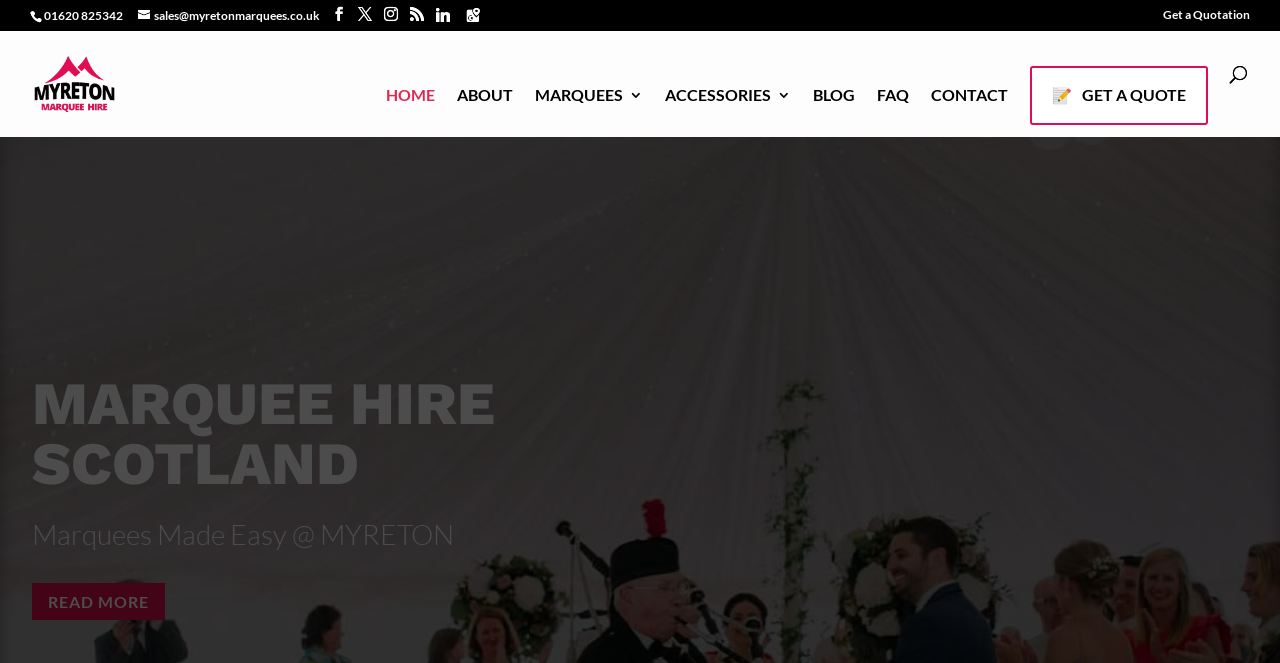Locate the bounding box coordinates for the element described below: "Blog". The coordinates must be four float values between 0 and 1, formatted as [left, top, right, bottom].

[0.635, 0.133, 0.668, 0.207]